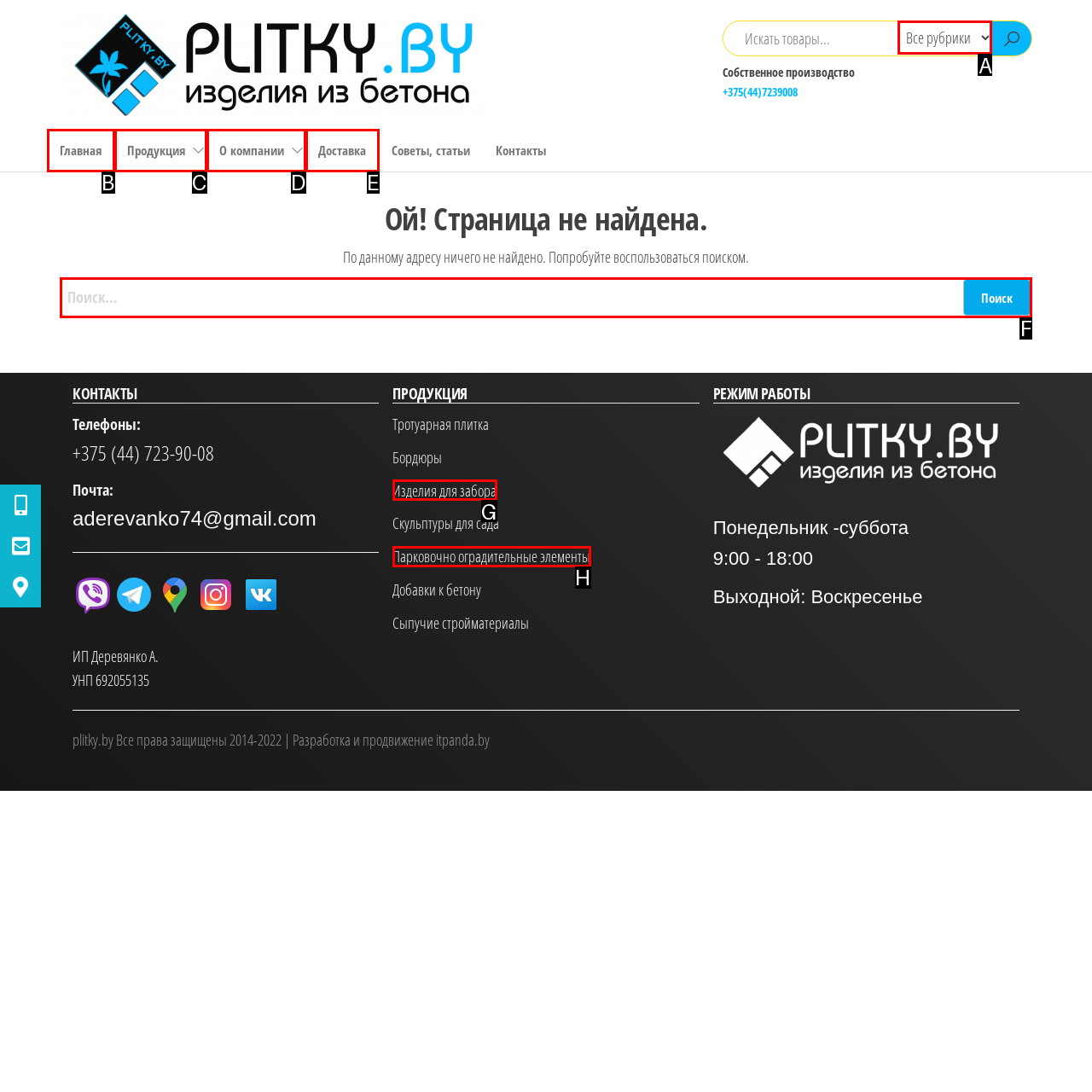Determine the appropriate lettered choice for the task: Search for products. Reply with the correct letter.

F